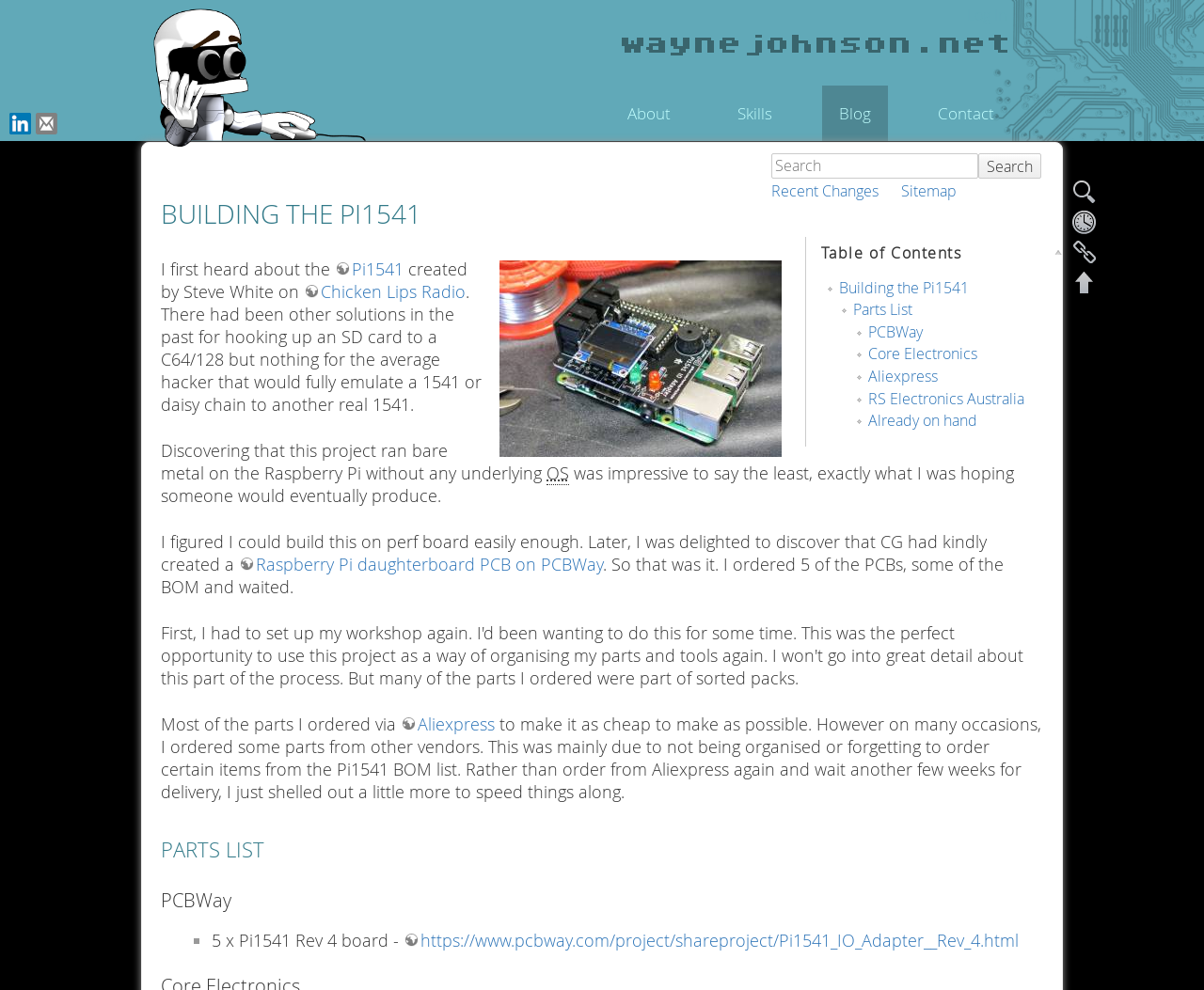Please mark the clickable region by giving the bounding box coordinates needed to complete this instruction: "Log in to the website".

[0.788, 0.005, 0.836, 0.026]